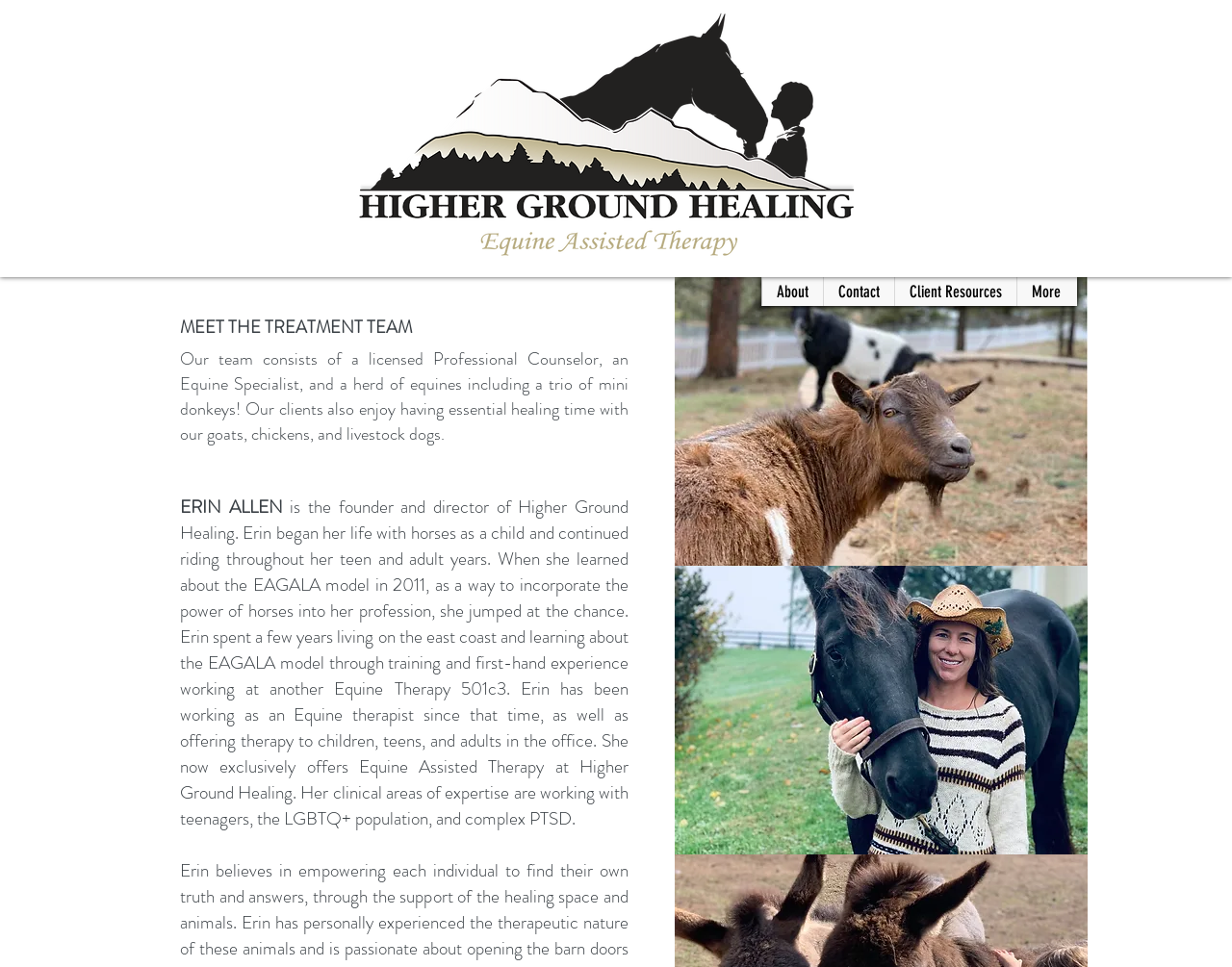Indicate the bounding box coordinates of the element that needs to be clicked to satisfy the following instruction: "Learn more about Erin Allen". The coordinates should be four float numbers between 0 and 1, i.e., [left, top, right, bottom].

[0.146, 0.51, 0.229, 0.537]